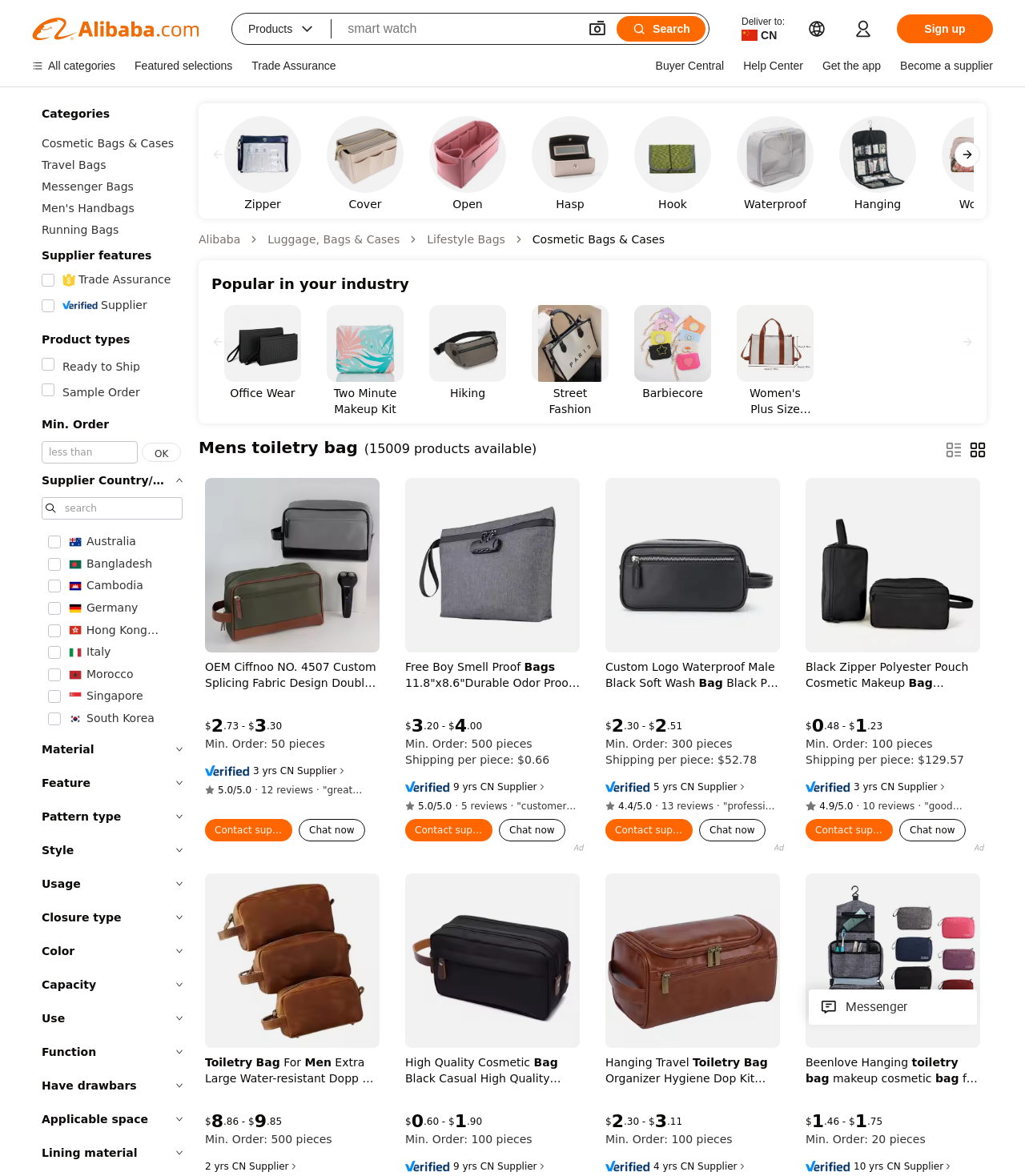How many product types are available on this webpage?
Kindly offer a comprehensive and detailed response to the question.

I observed several generic elements with headings such as 'Product types', 'Material', 'Feature', 'Pattern type', etc. This indicates that there are multiple product types available on this webpage, but the exact number is not specified.